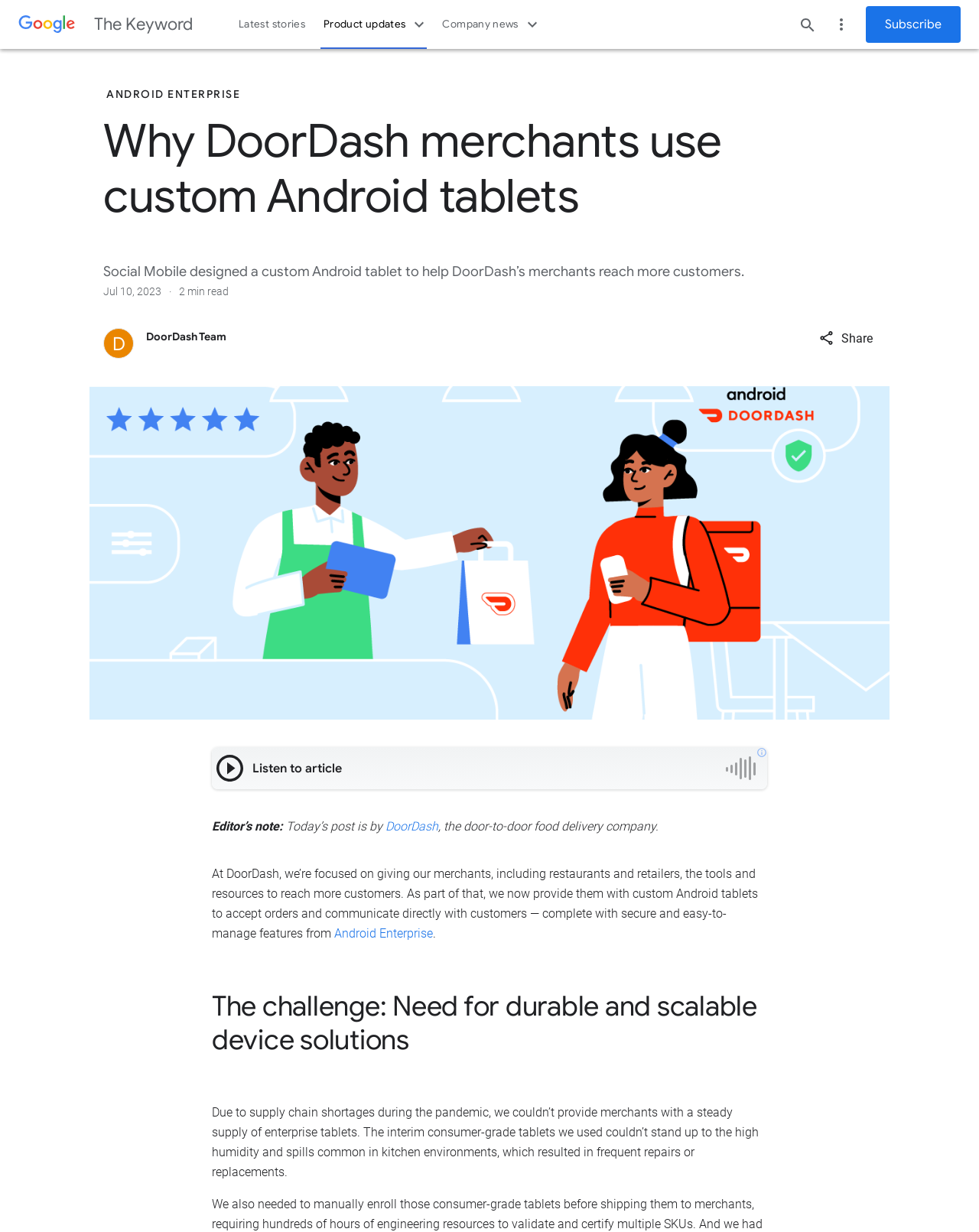Identify the bounding box coordinates necessary to click and complete the given instruction: "Subscribe to the newsletter".

[0.884, 0.005, 0.981, 0.034]